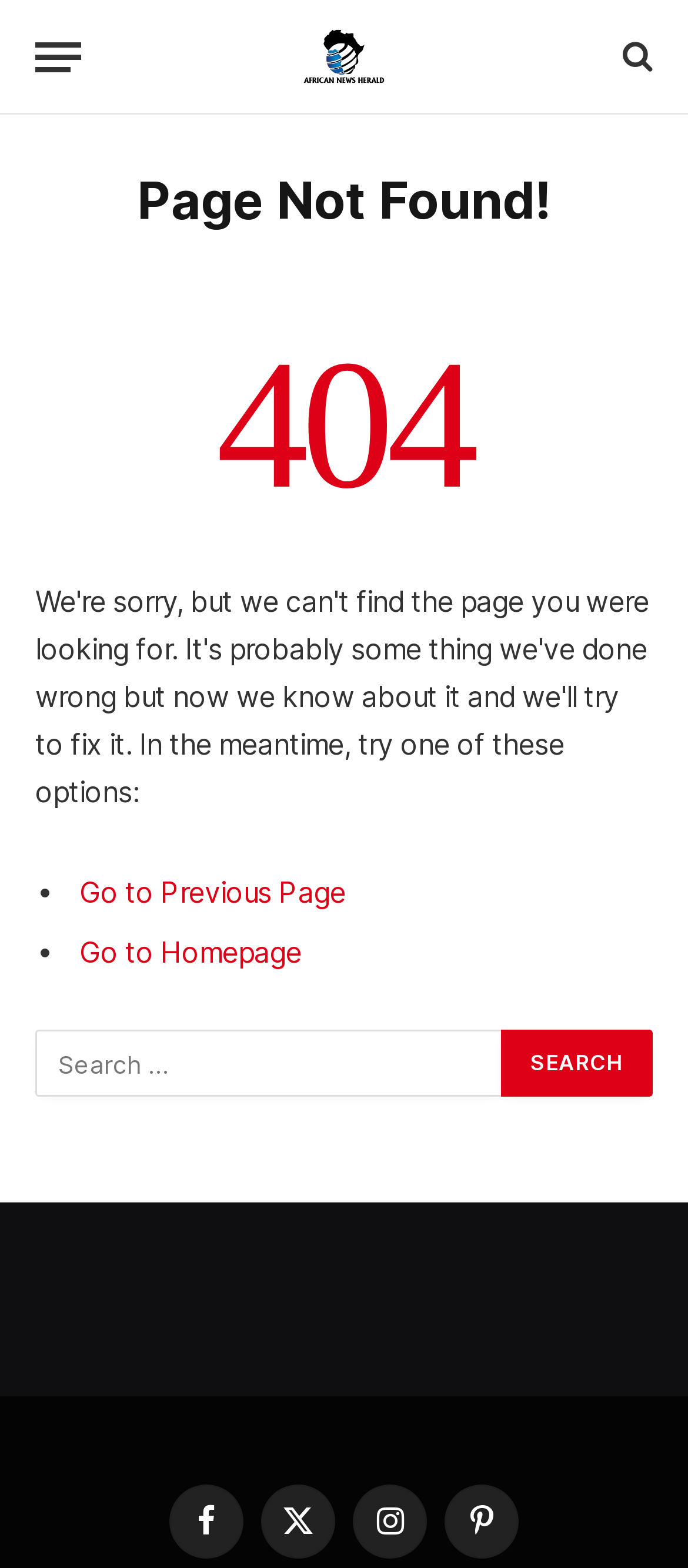Can you find the bounding box coordinates for the element to click on to achieve the instruction: "Search for something"?

[0.051, 0.657, 0.733, 0.7]